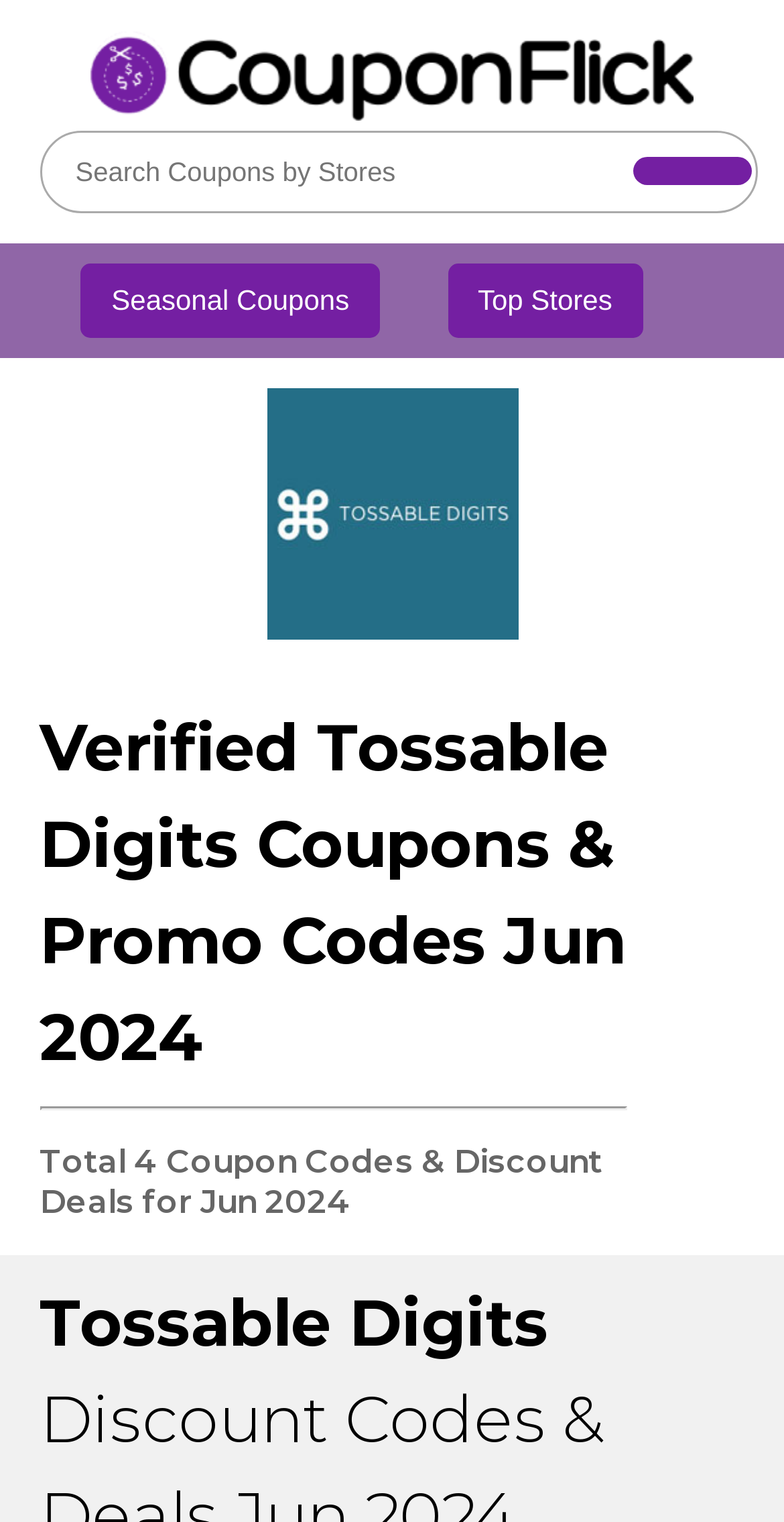What is the orientation of the separator?
Using the image as a reference, give an elaborate response to the question.

I found the answer by looking at the separator element, which has an orientation property set to 'horizontal', indicating that it is a horizontal separator.